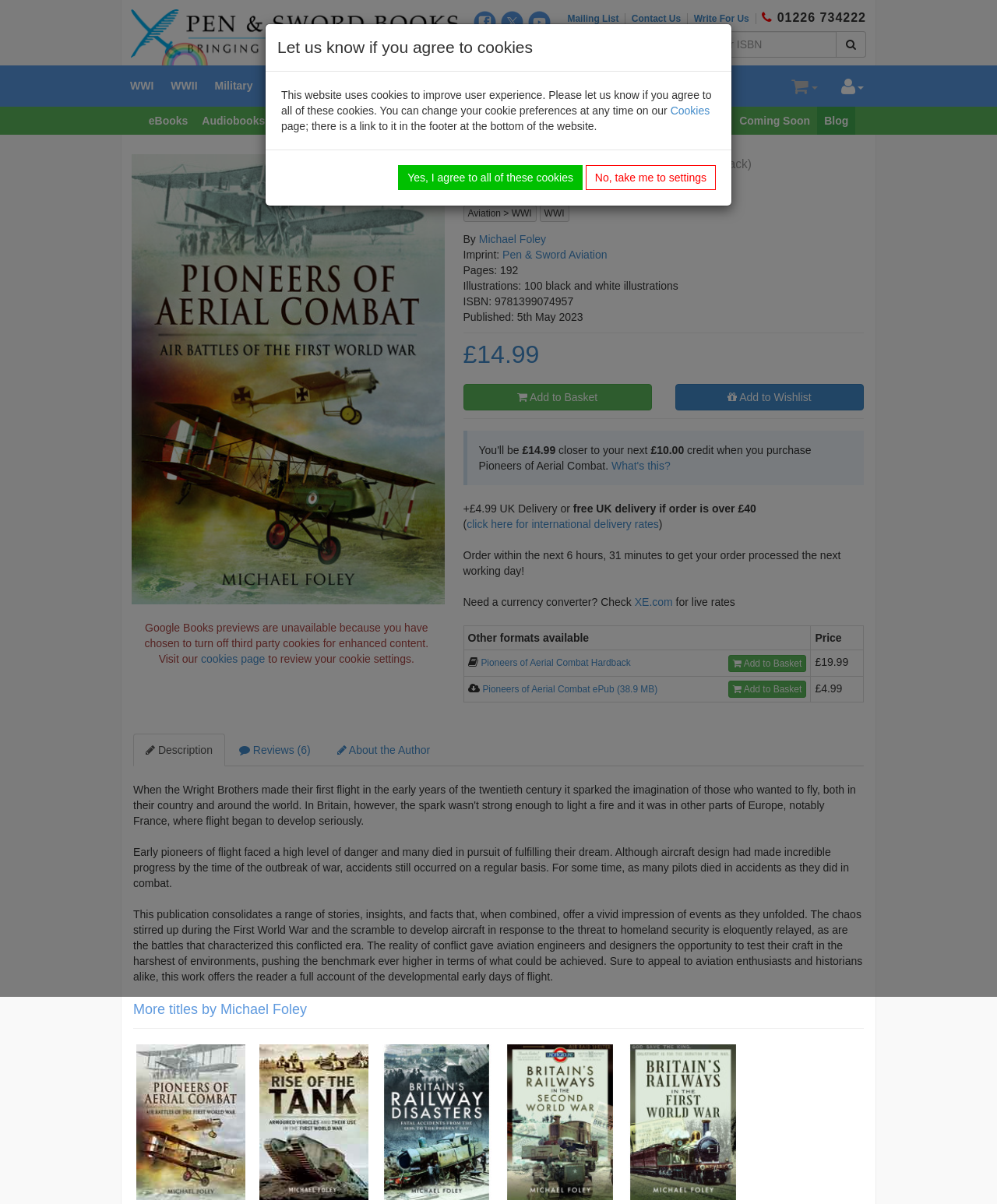Give a complete and precise description of the webpage's appearance.

This webpage is about a book titled "Pioneers of Aerial Combat" published by Pen and Sword Books. At the top, there are several social media links, including Facebook, YouTube, Instagram, and Pinterest, accompanied by their respective icons. Below these links, there is a search bar with a magnifying glass icon and a dropdown menu.

On the left side, there is a vertical menu with various categories, including WWI, WWII, Military, Aviation, Maritime, Ancient, History, and more. Each category has a corresponding text label.

The main content of the webpage is about the book "Pioneers of Aerial Combat". There is a large image of the book cover, and below it, the book title and subtitle are displayed. The author's name, Michael Foley, is mentioned, along with the imprint, Pen & Sword Aviation. The book's details, such as the number of pages, illustrations, ISBN, and publication date, are also provided.

The price of the book, £14.99, is prominently displayed, with options to add it to the basket or wishlist. There is also a separator line below the price, followed by a message indicating that purchasing the book will earn £10.00 credit towards the next purchase.

At the bottom of the page, there are links to other related books, including eBooks, Audiobooks, DVDs, Magazines, and more.